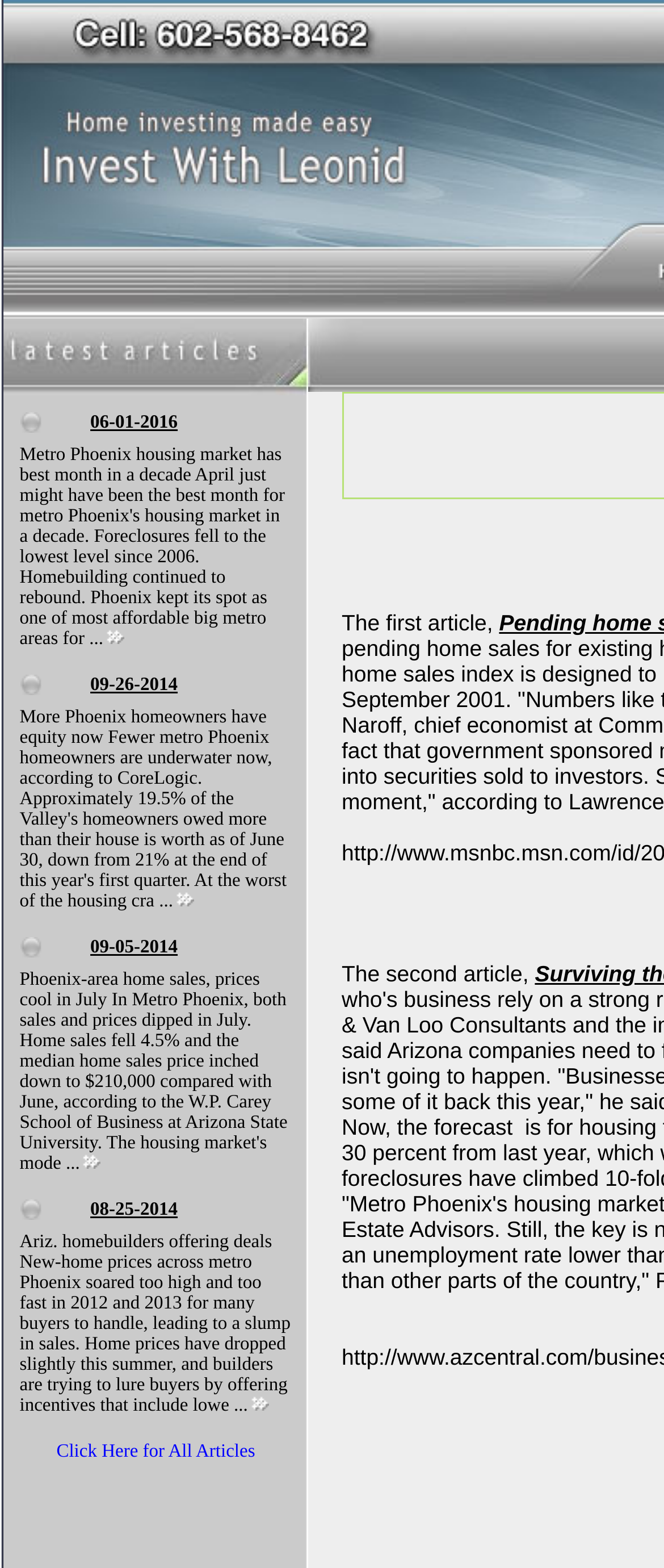Pinpoint the bounding box coordinates of the clickable area needed to execute the instruction: "Read the article about More Phoenix homeowners having equity now". The coordinates should be specified as four float numbers between 0 and 1, i.e., [left, top, right, bottom].

[0.029, 0.451, 0.432, 0.581]